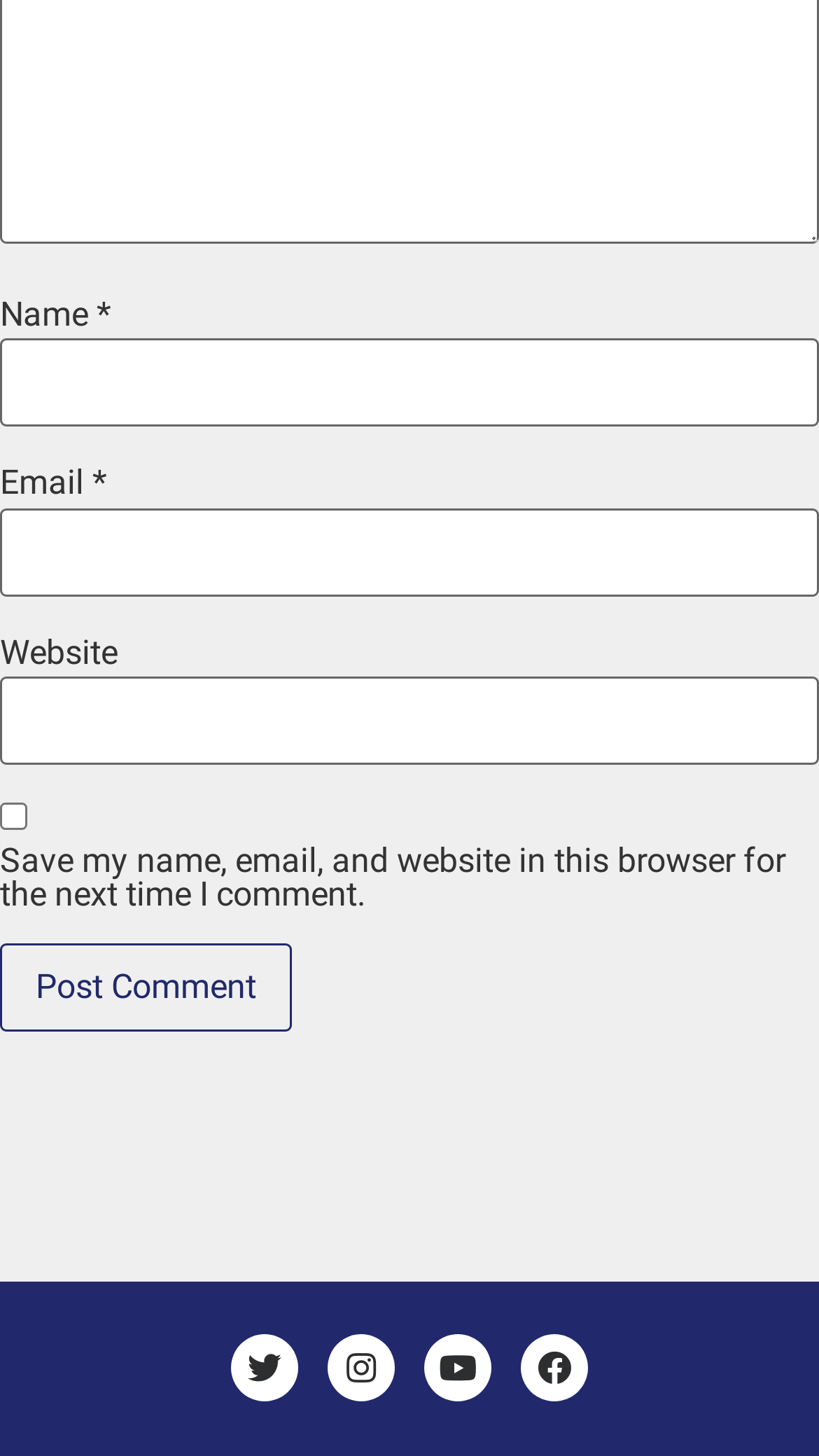Find the bounding box coordinates for the HTML element described in this sentence: "parent_node: Email * aria-describedby="email-notes" name="email"". Provide the coordinates as four float numbers between 0 and 1, in the format [left, top, right, bottom].

[0.0, 0.349, 1.0, 0.409]